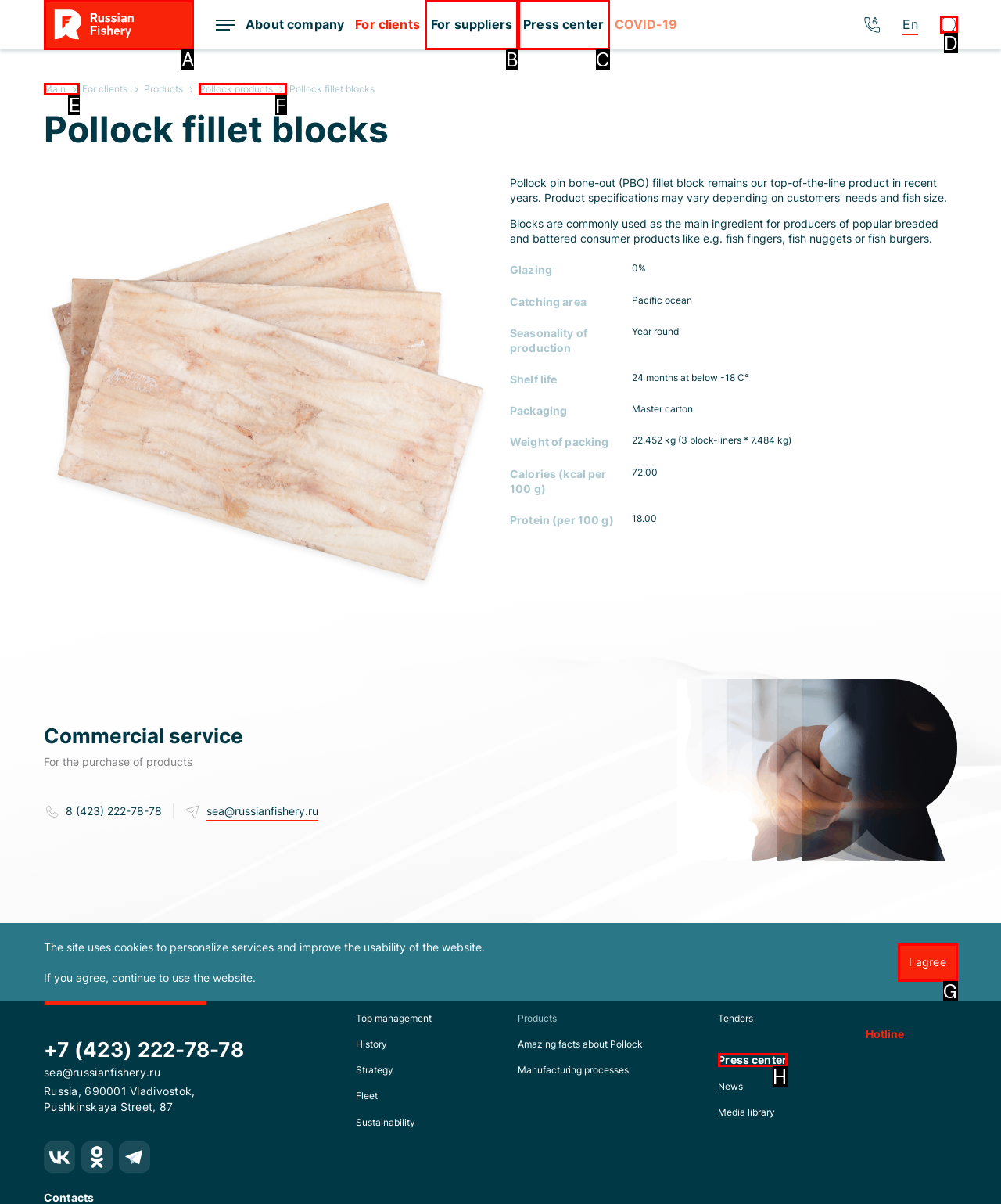Tell me which letter I should select to achieve the following goal: Click the 'Login' button
Answer with the corresponding letter from the provided options directly.

None